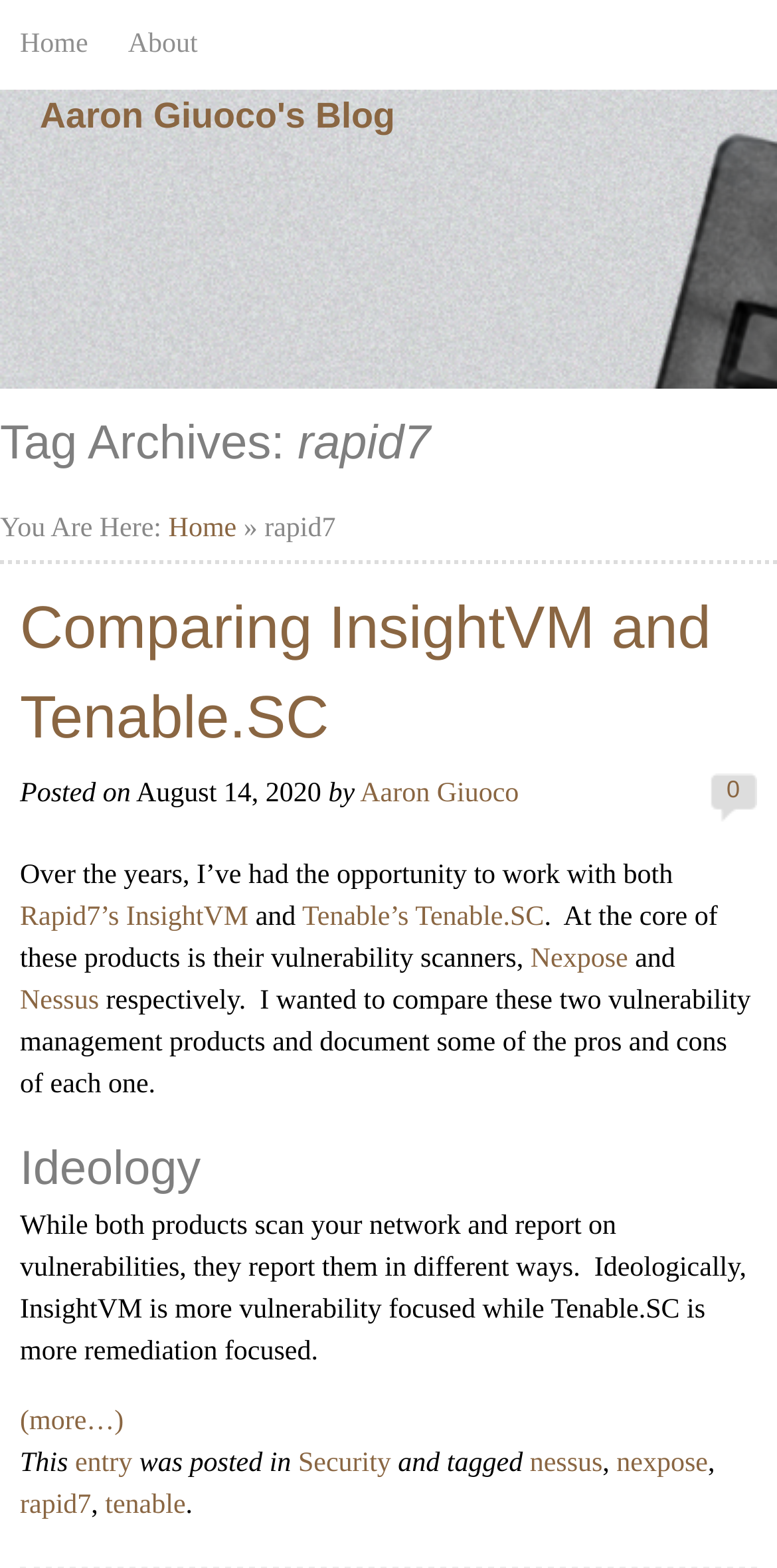Identify the bounding box coordinates of the region I need to click to complete this instruction: "continue reading the article".

[0.026, 0.897, 0.159, 0.917]